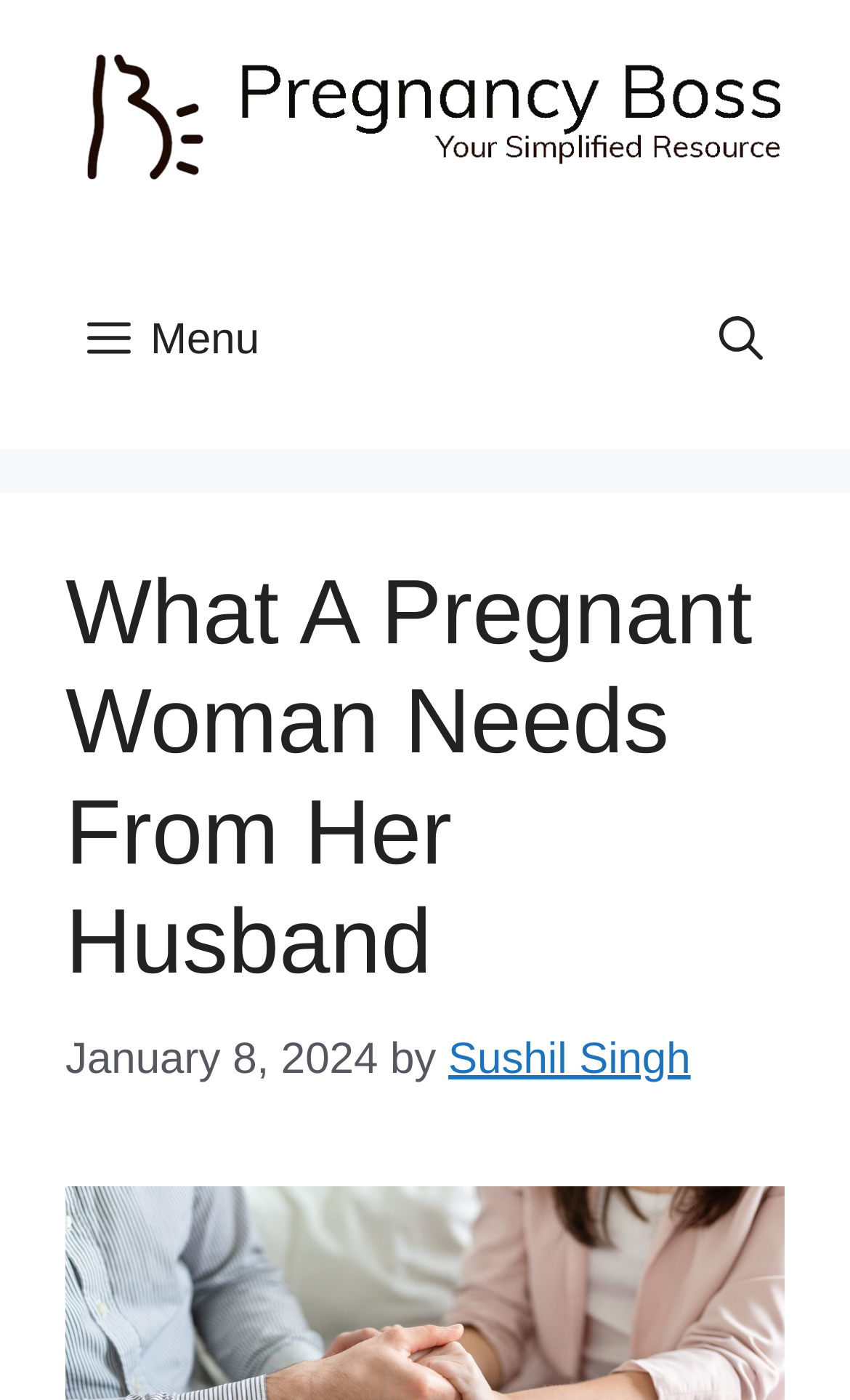Who is the author of the article?
Use the image to answer the question with a single word or phrase.

Sushil Singh